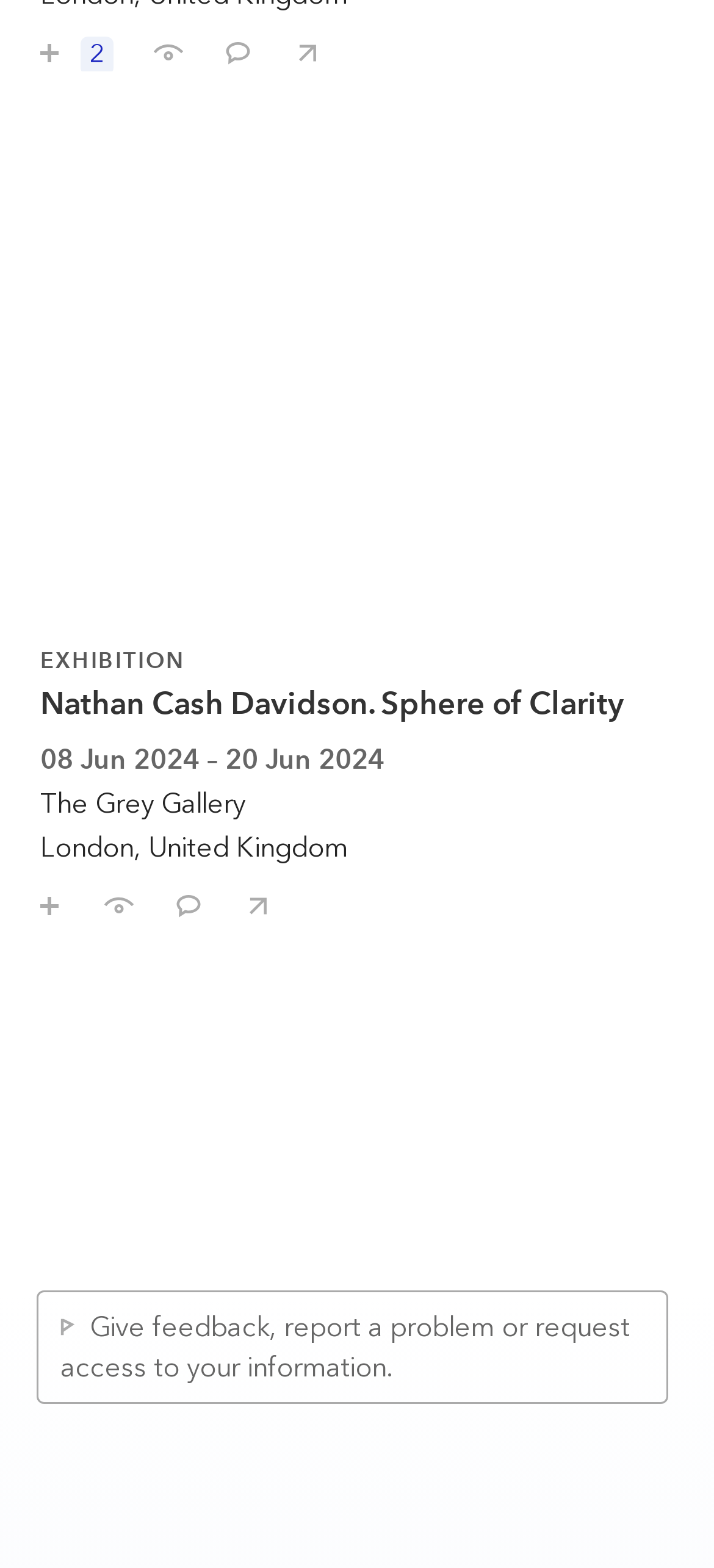Identify the bounding box coordinates of the part that should be clicked to carry out this instruction: "Give feedback or report a problem".

[0.085, 0.836, 0.882, 0.884]